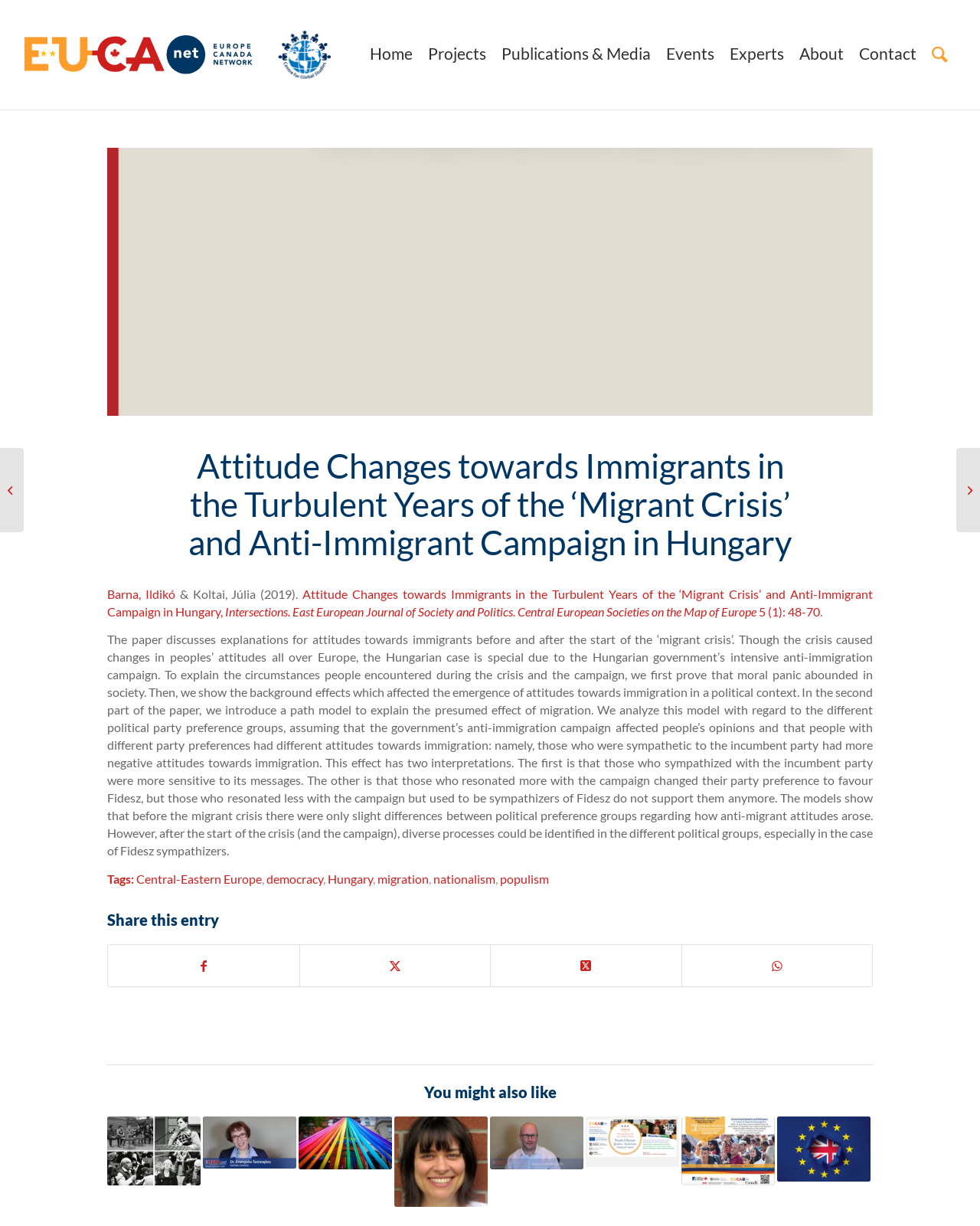Provide the bounding box coordinates for the UI element that is described by this text: "aria-label="eucanet-logo" title="eucanet-logo"". The coordinates should be in the form of four float numbers between 0 and 1: [left, top, right, bottom].

[0.025, 0.0, 0.338, 0.089]